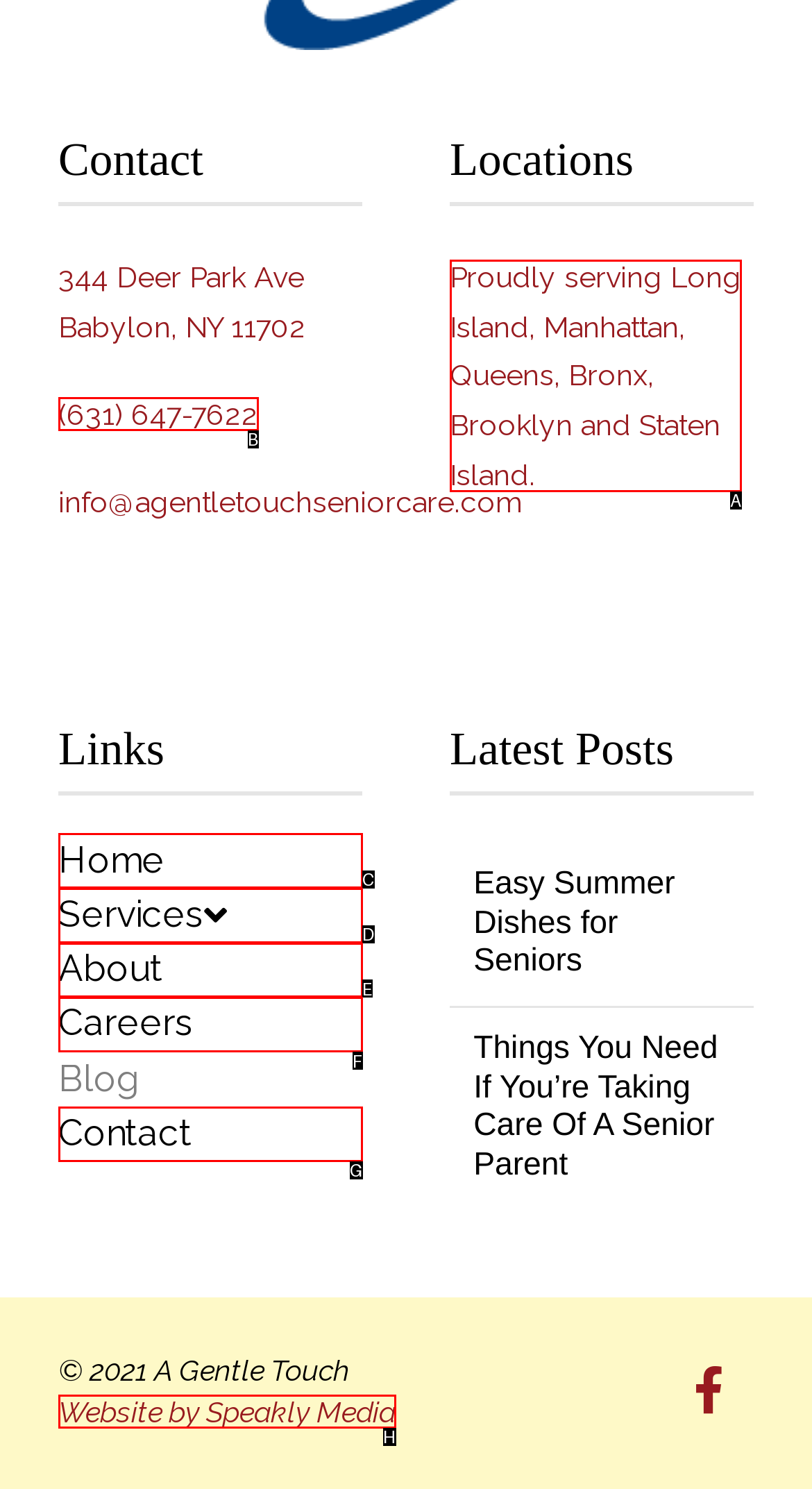Find the option that fits the given description: Website by Speakly Media
Answer with the letter representing the correct choice directly.

H